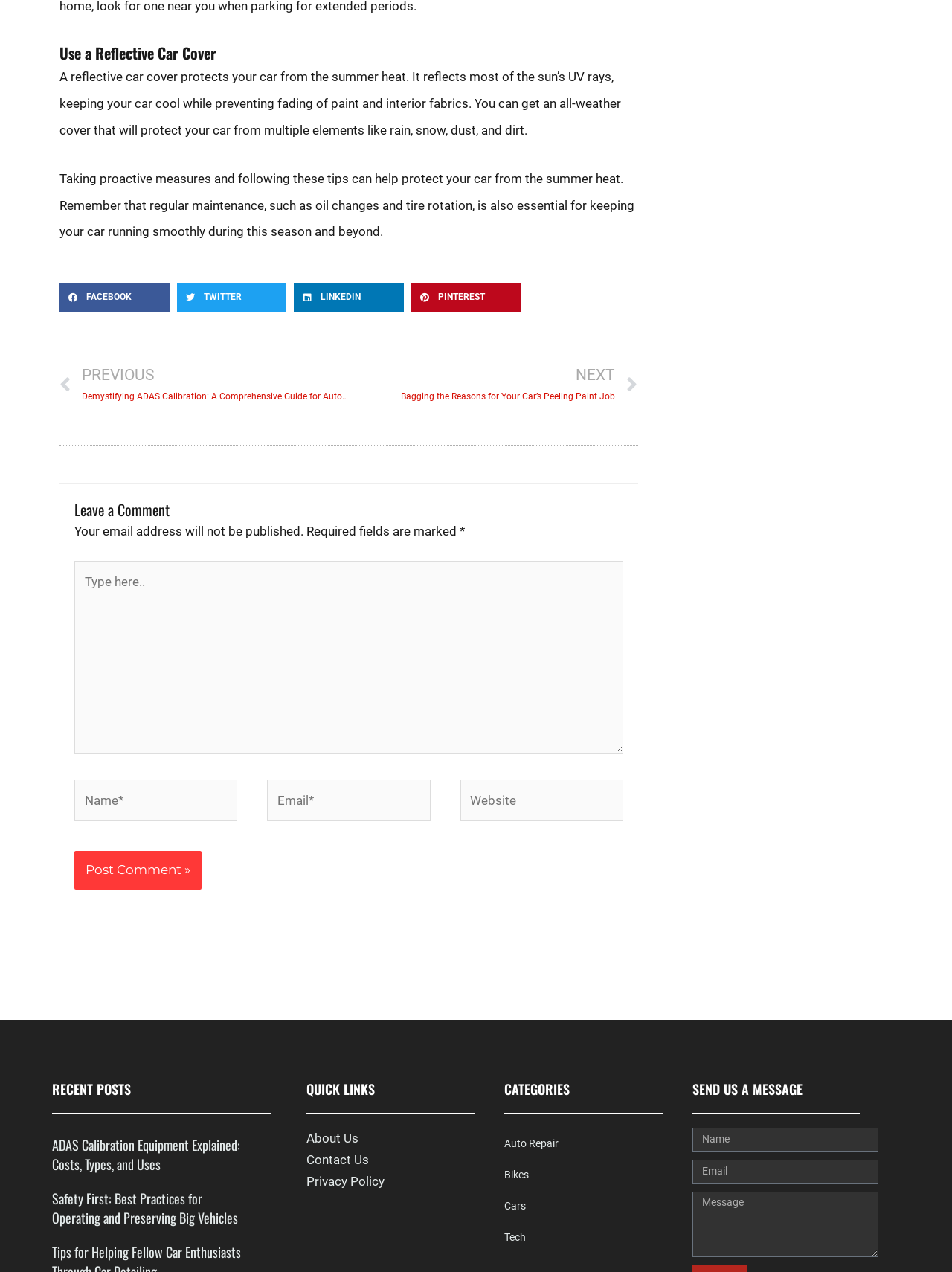Locate the bounding box coordinates of the clickable area to execute the instruction: "Leave a comment". Provide the coordinates as four float numbers between 0 and 1, represented as [left, top, right, bottom].

[0.078, 0.38, 0.655, 0.409]